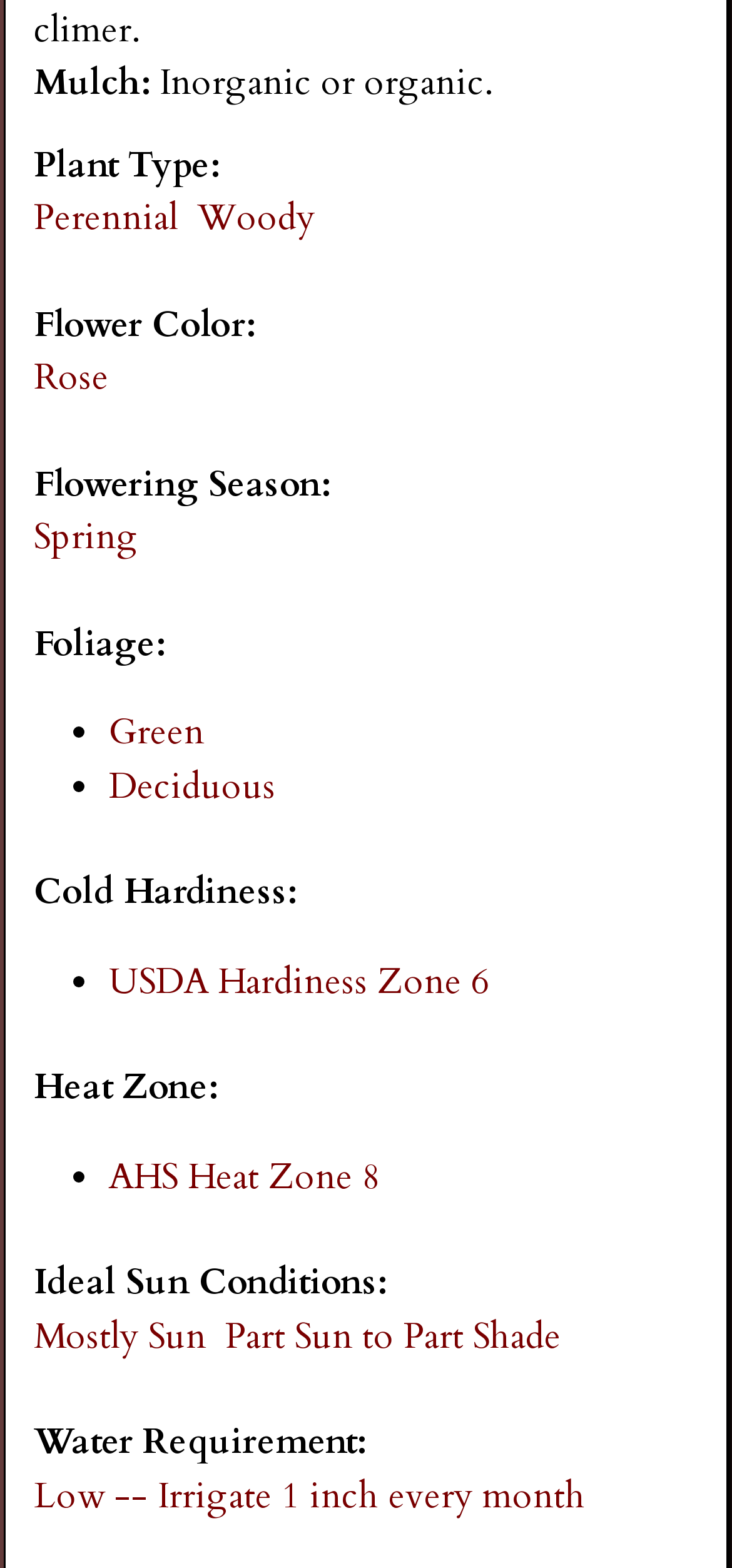Please identify the bounding box coordinates of where to click in order to follow the instruction: "Select Green as foliage".

[0.149, 0.452, 0.279, 0.483]